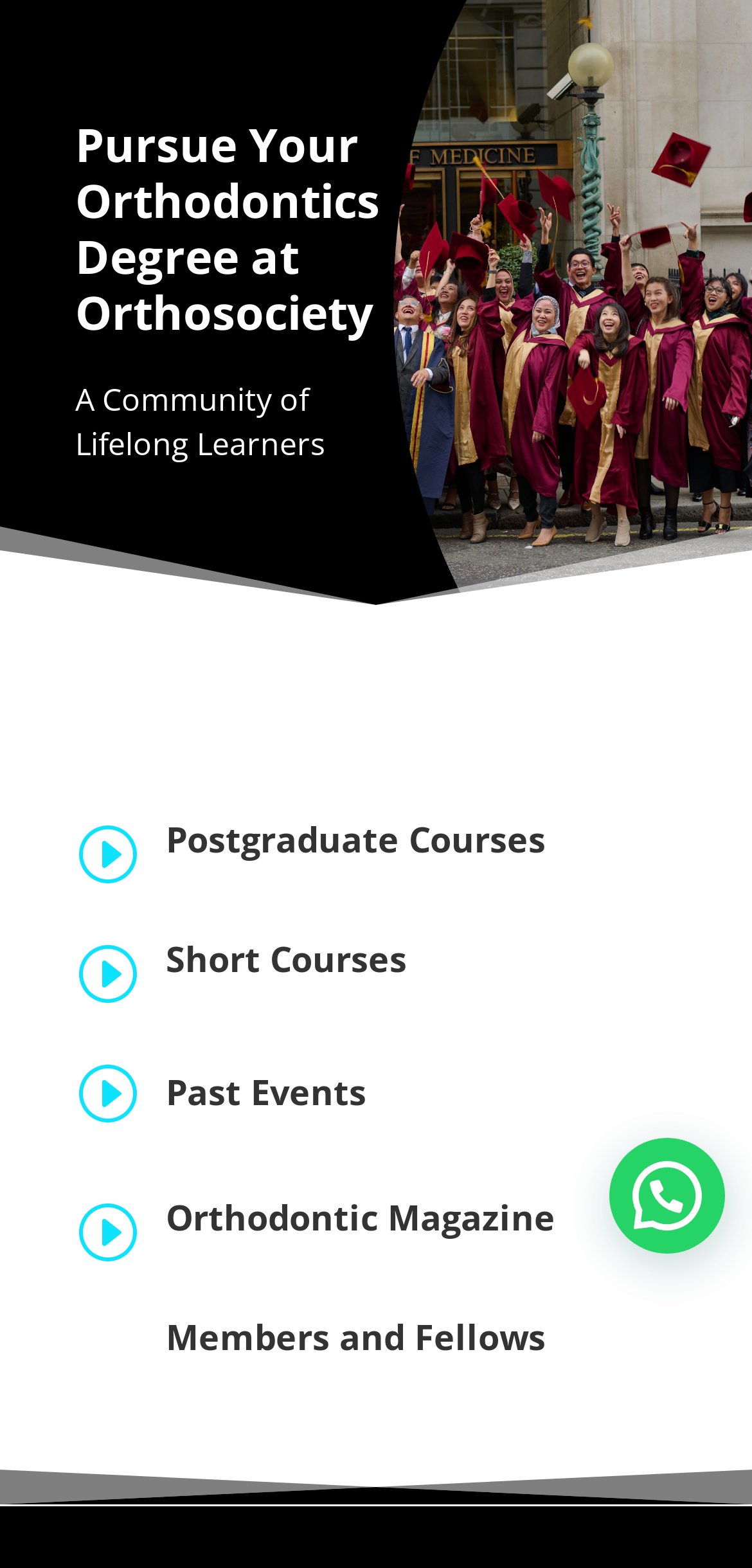Please mark the clickable region by giving the bounding box coordinates needed to complete this instruction: "Check Past Events".

[0.221, 0.682, 0.487, 0.711]